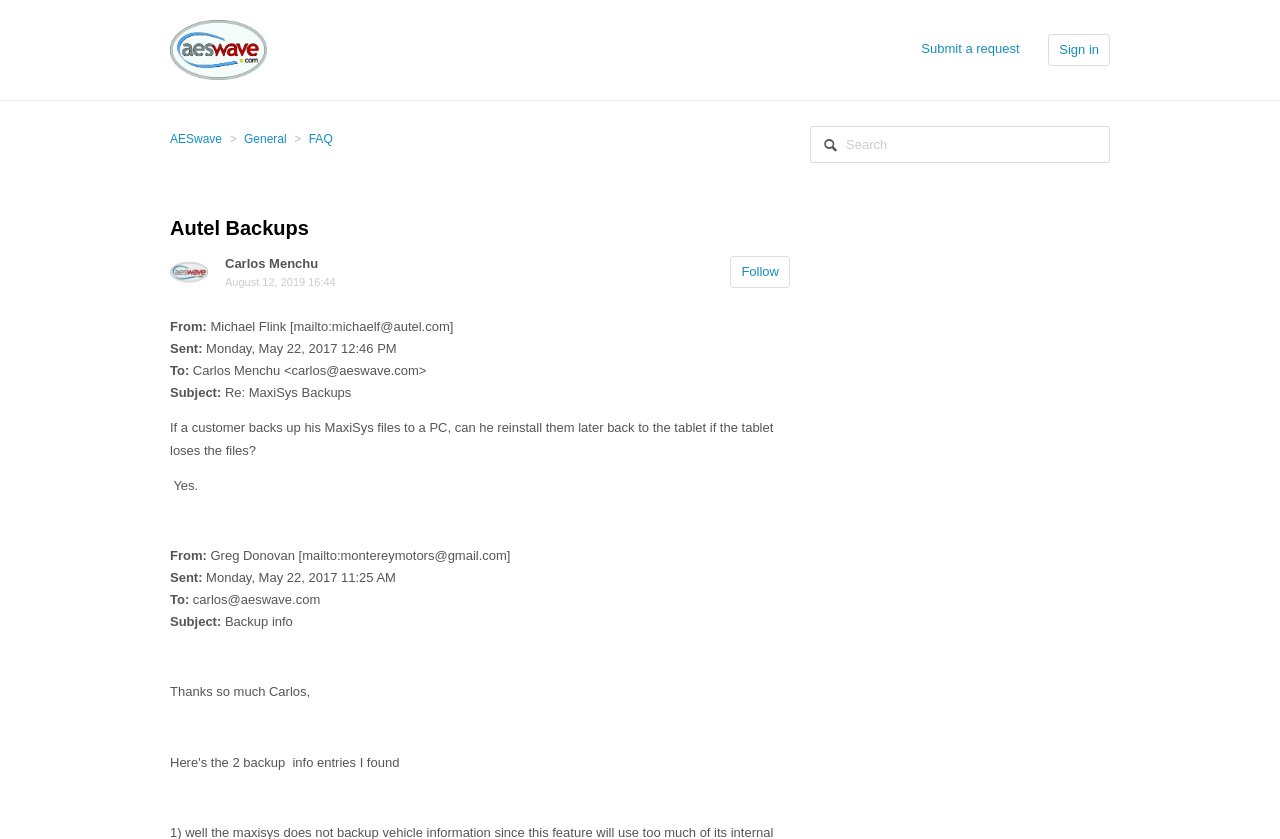Identify the bounding box coordinates for the region of the element that should be clicked to carry out the instruction: "Click the 'AESwave' link". The bounding box coordinates should be four float numbers between 0 and 1, i.e., [left, top, right, bottom].

[0.133, 0.157, 0.173, 0.174]